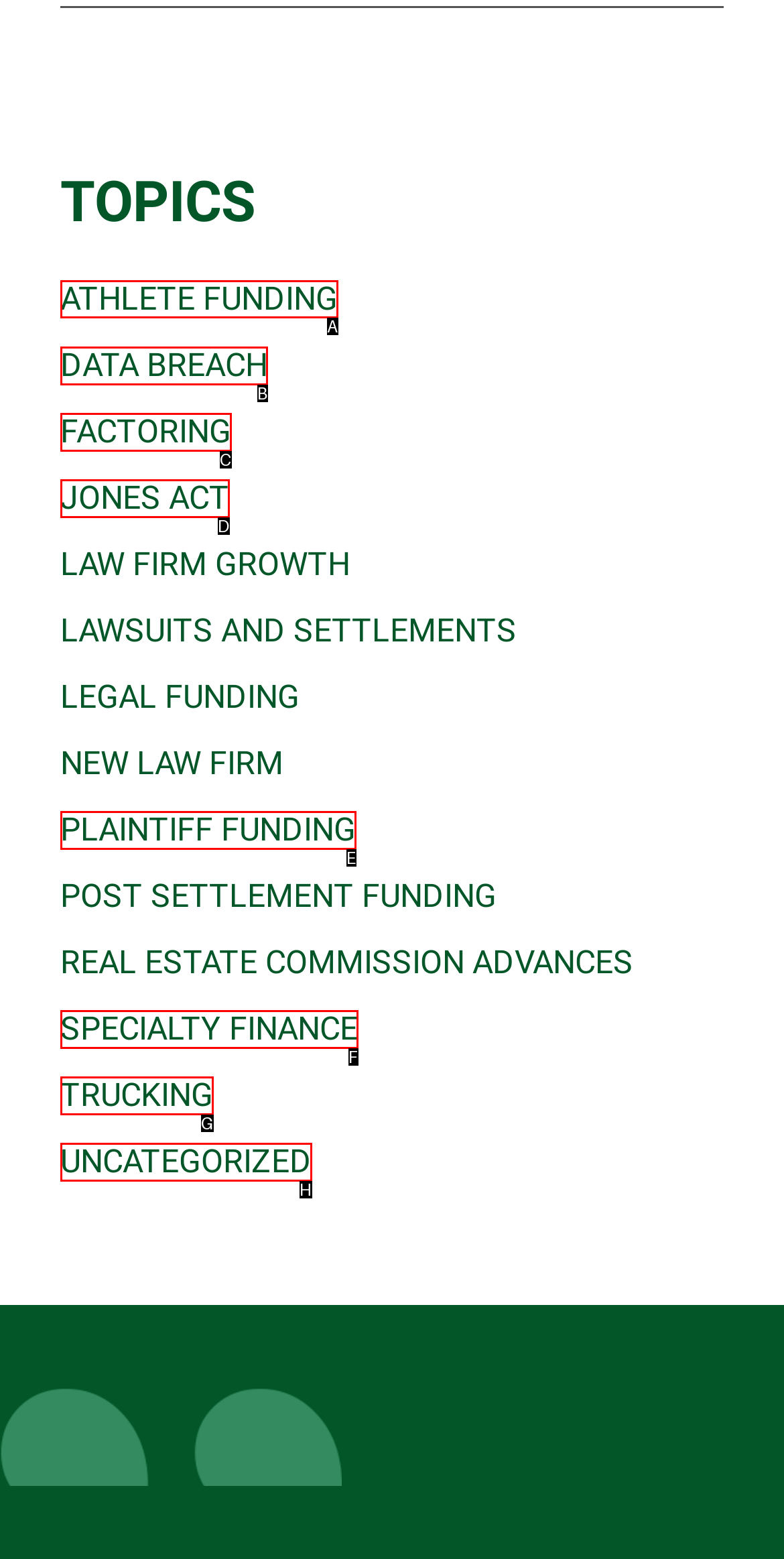Tell me which one HTML element I should click to complete the following task: Click the Warren Co. Historical Society link
Answer with the option's letter from the given choices directly.

None